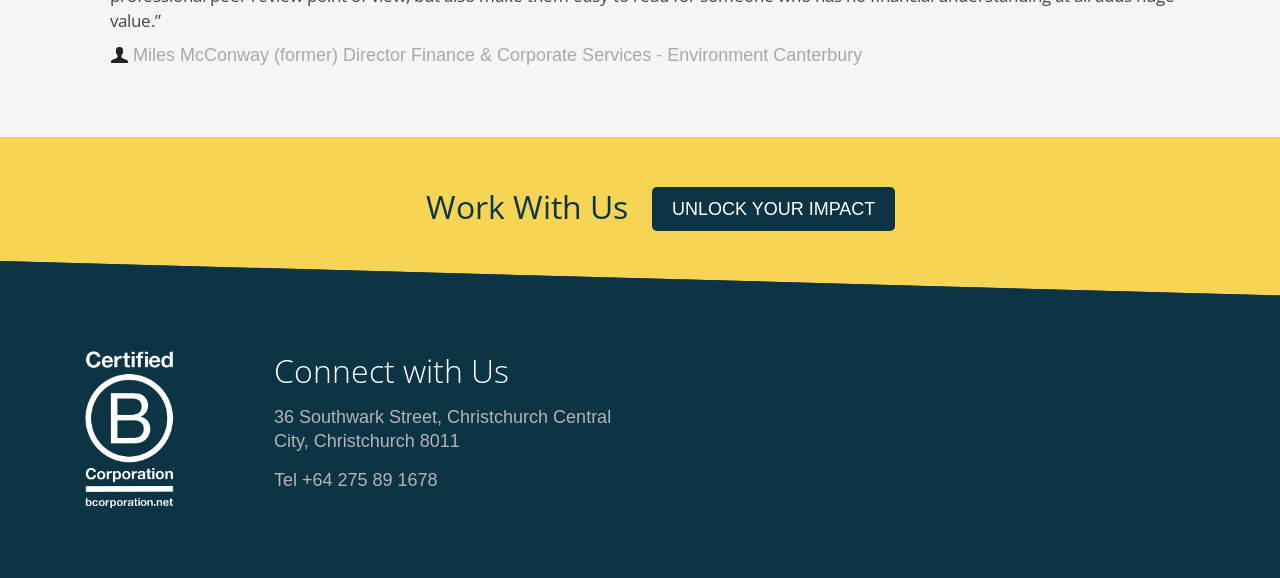What is the address of the organization?
Please look at the screenshot and answer using one word or phrase.

36 Southwark Street, Christchurch Central City, Christchurch 8011